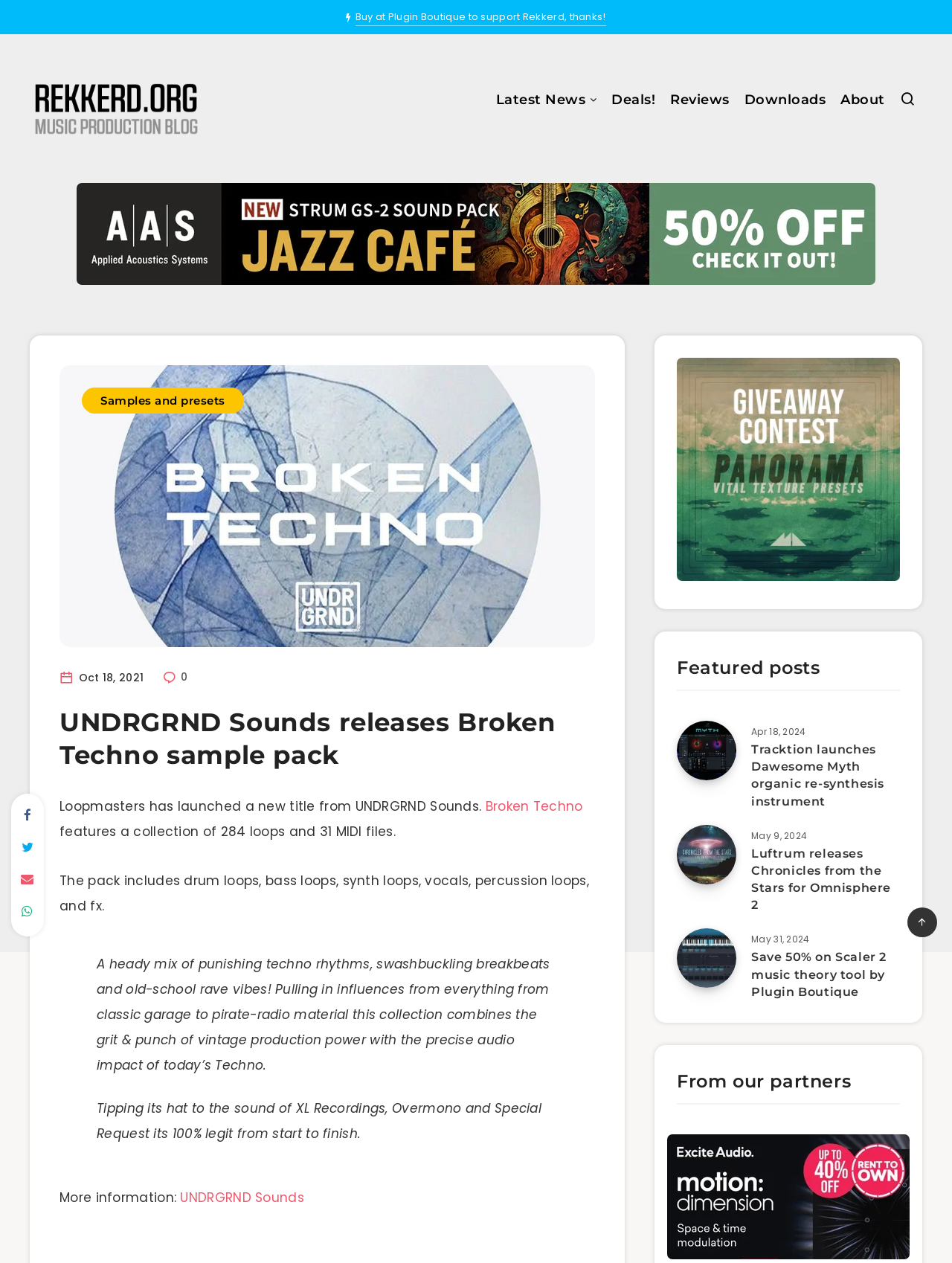Please analyze the image and provide a thorough answer to the question:
What is the name of the instrument launched by Tracktion?

The question asks for the name of the instrument launched by Tracktion, which can be found in the link 'Tracktion launches Dawesome Myth organic re-synthesis instrument' and also in the image 'Dawesome Myth'.